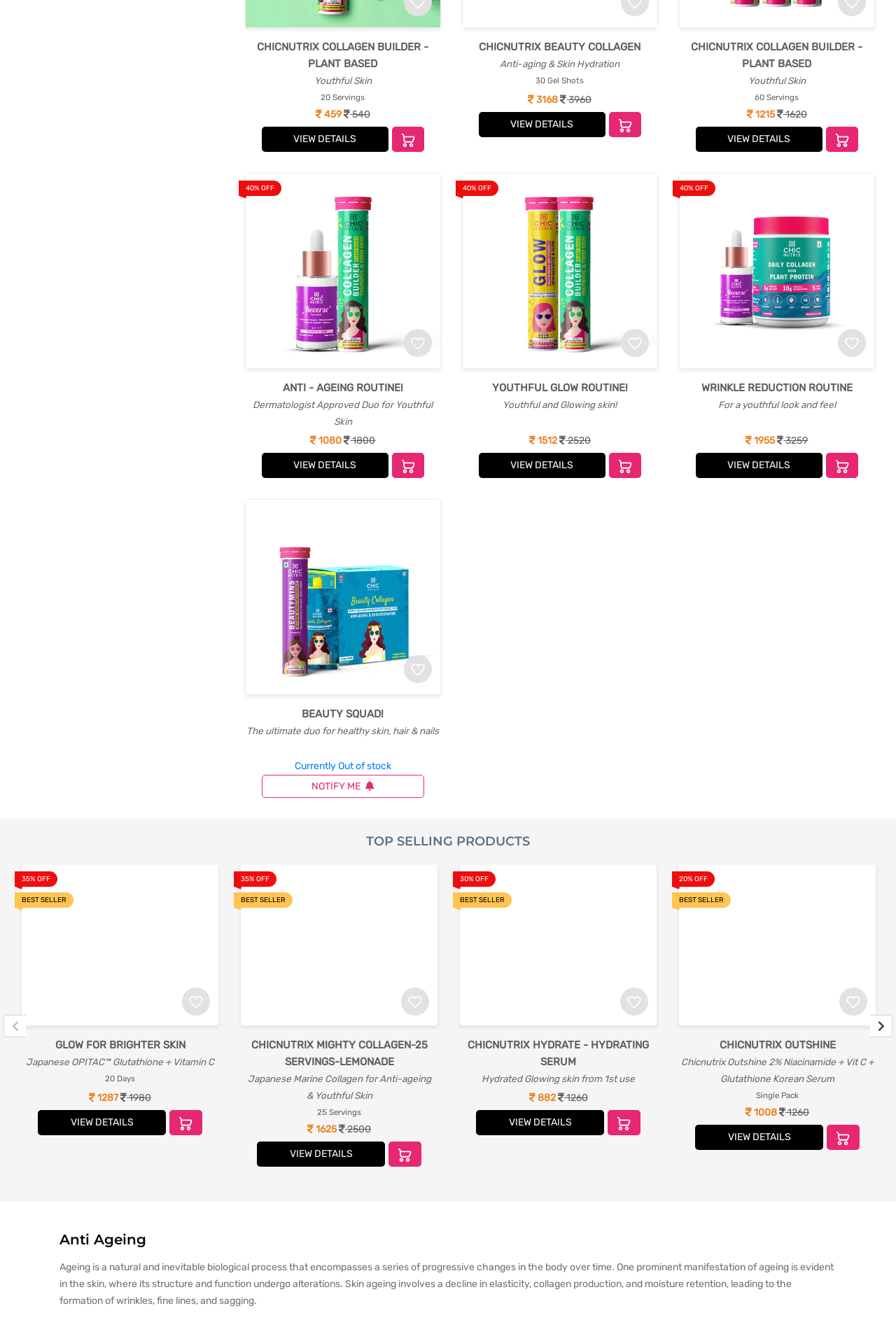Indicate the bounding box coordinates of the clickable region to achieve the following instruction: "View details of CHICNUTRIX COLLAGEN BUILDER - PLANT BASED Youthful Skin 20 Servings."

[0.292, 0.096, 0.434, 0.115]